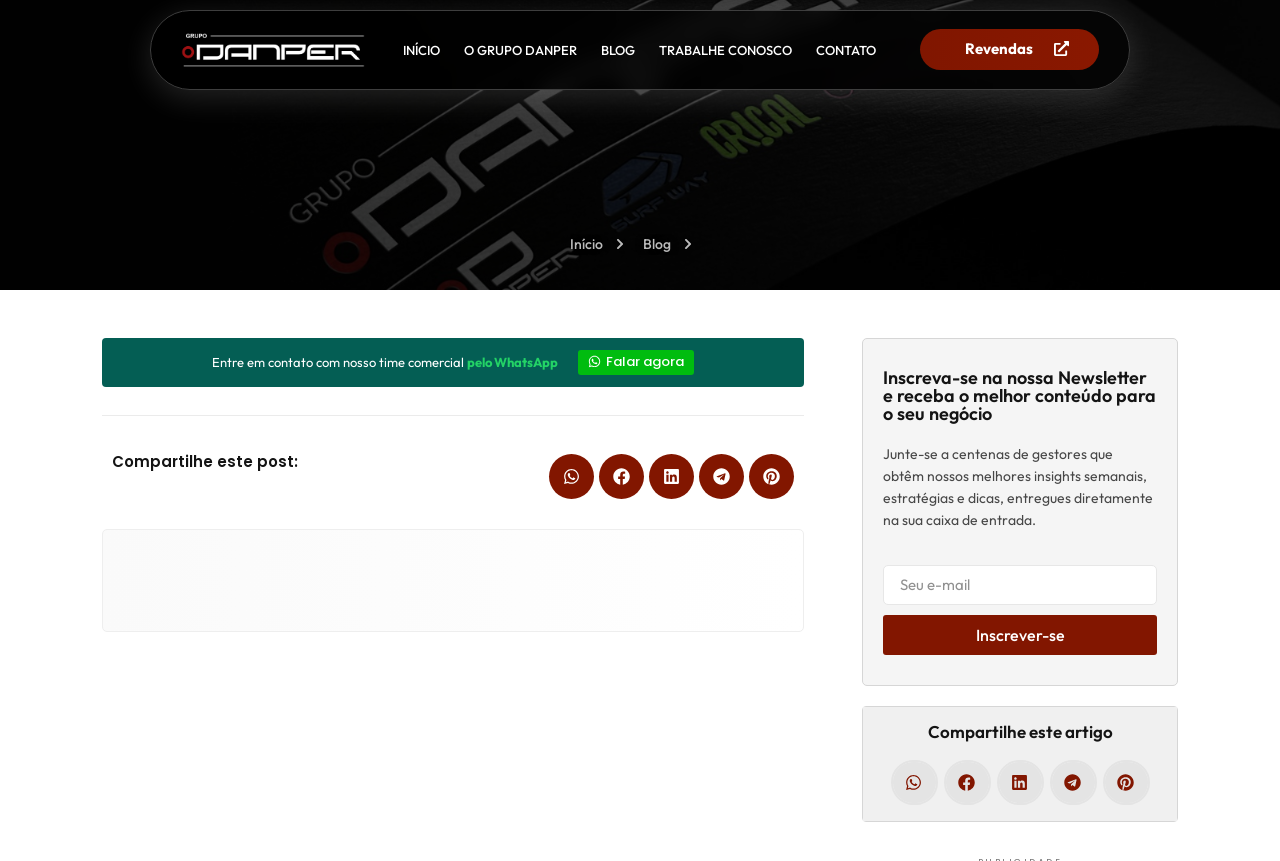Identify the bounding box of the HTML element described as: "TRABALHE CONOSCO".

[0.506, 0.031, 0.629, 0.085]